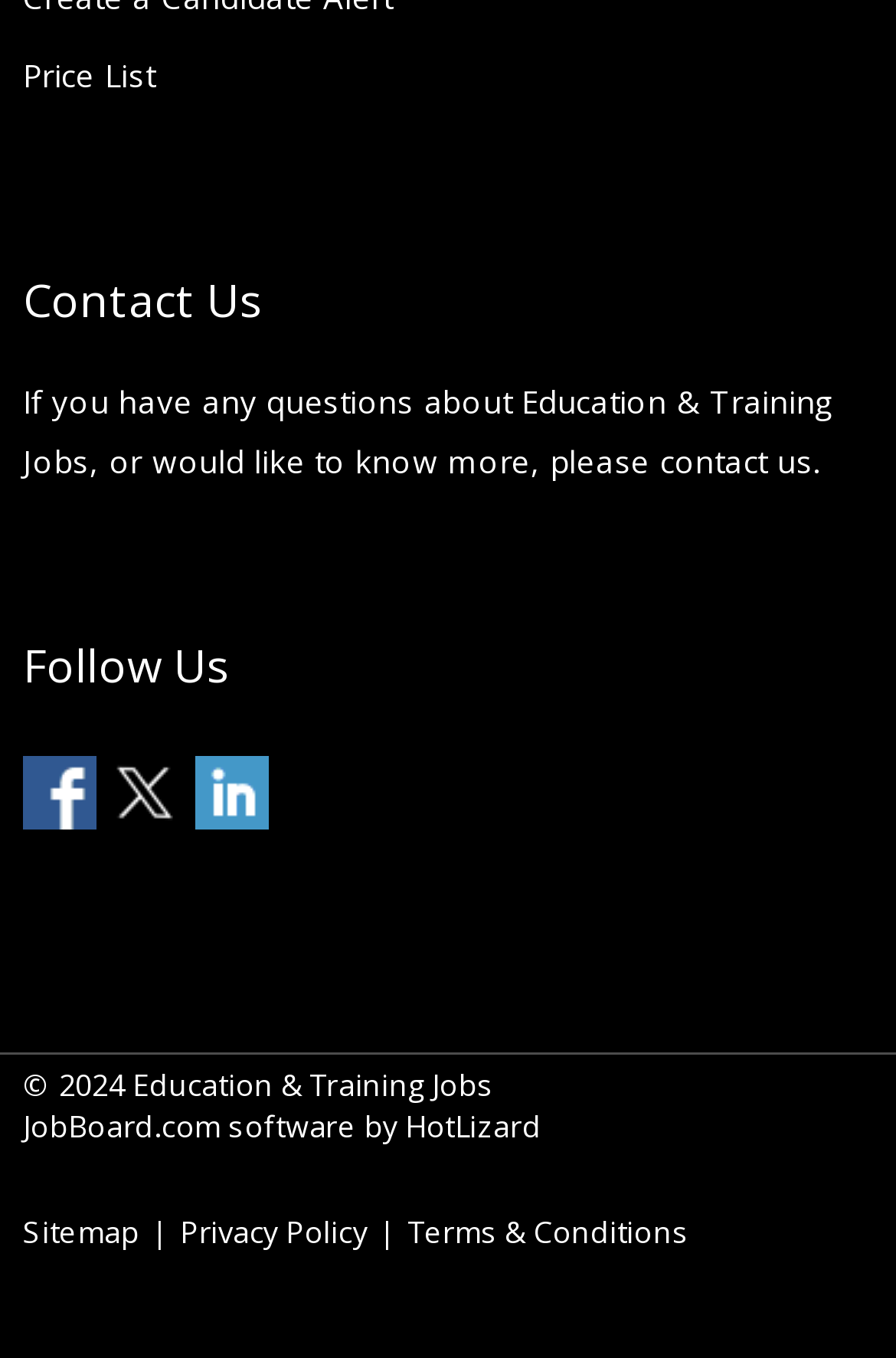What social media platforms can you follow the website on?
Please provide a single word or phrase as your answer based on the image.

Facebook, X, LinkedIn